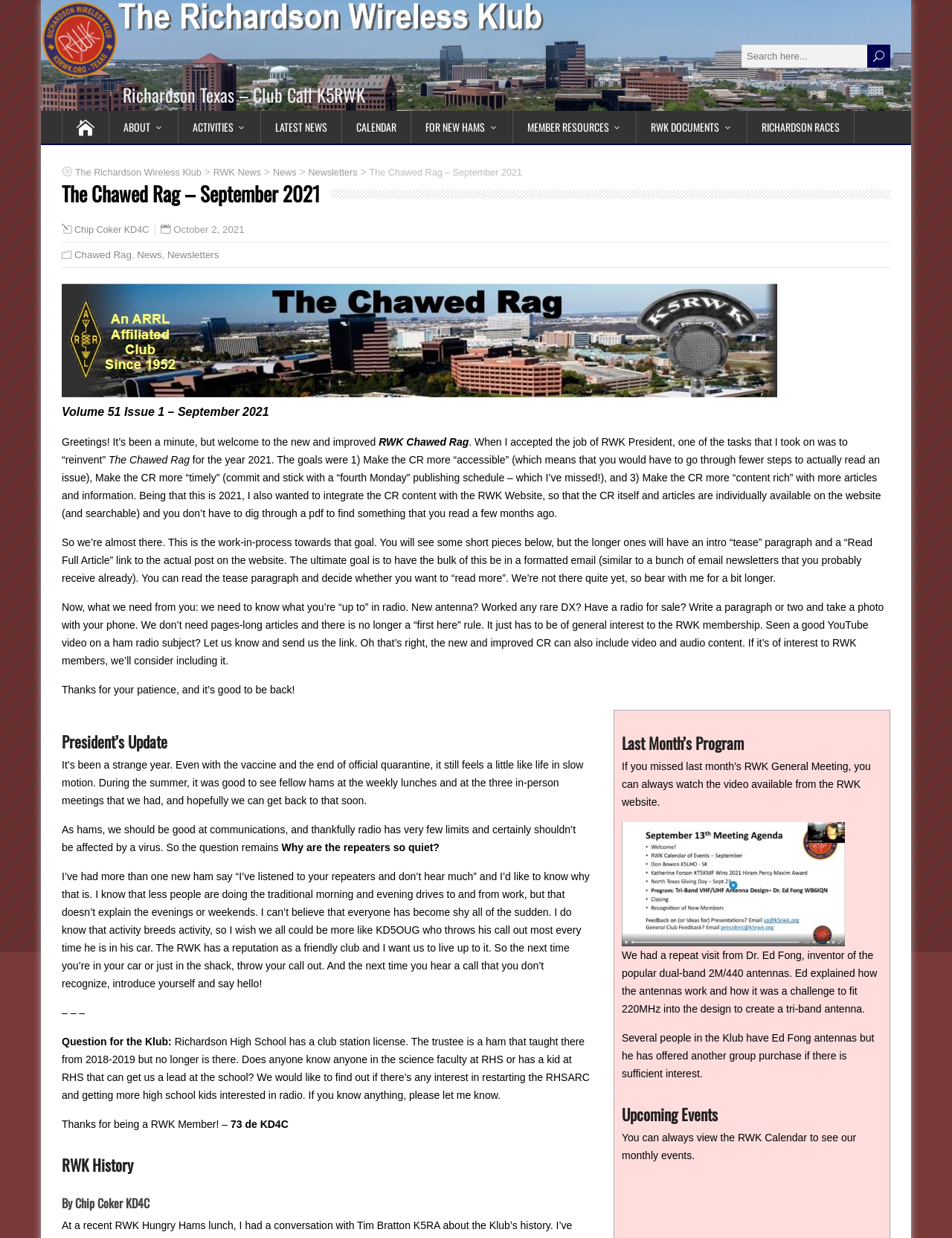Determine the bounding box coordinates for the clickable element required to fulfill the instruction: "Learn more about RWK News". Provide the coordinates as four float numbers between 0 and 1, i.e., [left, top, right, bottom].

[0.287, 0.135, 0.311, 0.144]